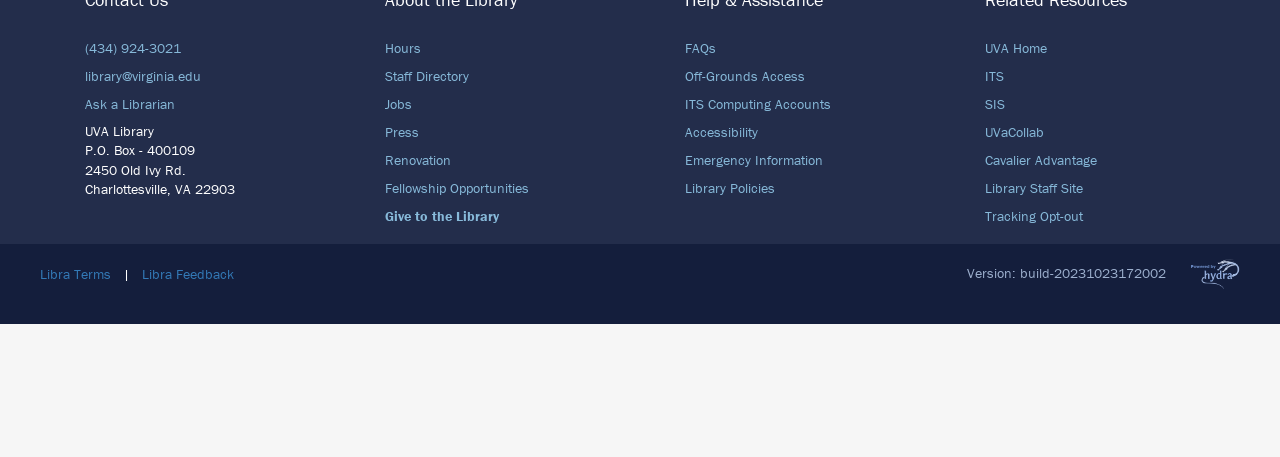Determine the bounding box of the UI element mentioned here: "Send us a request". The coordinates must be in the format [left, top, right, bottom] with values ranging from 0 to 1.

None